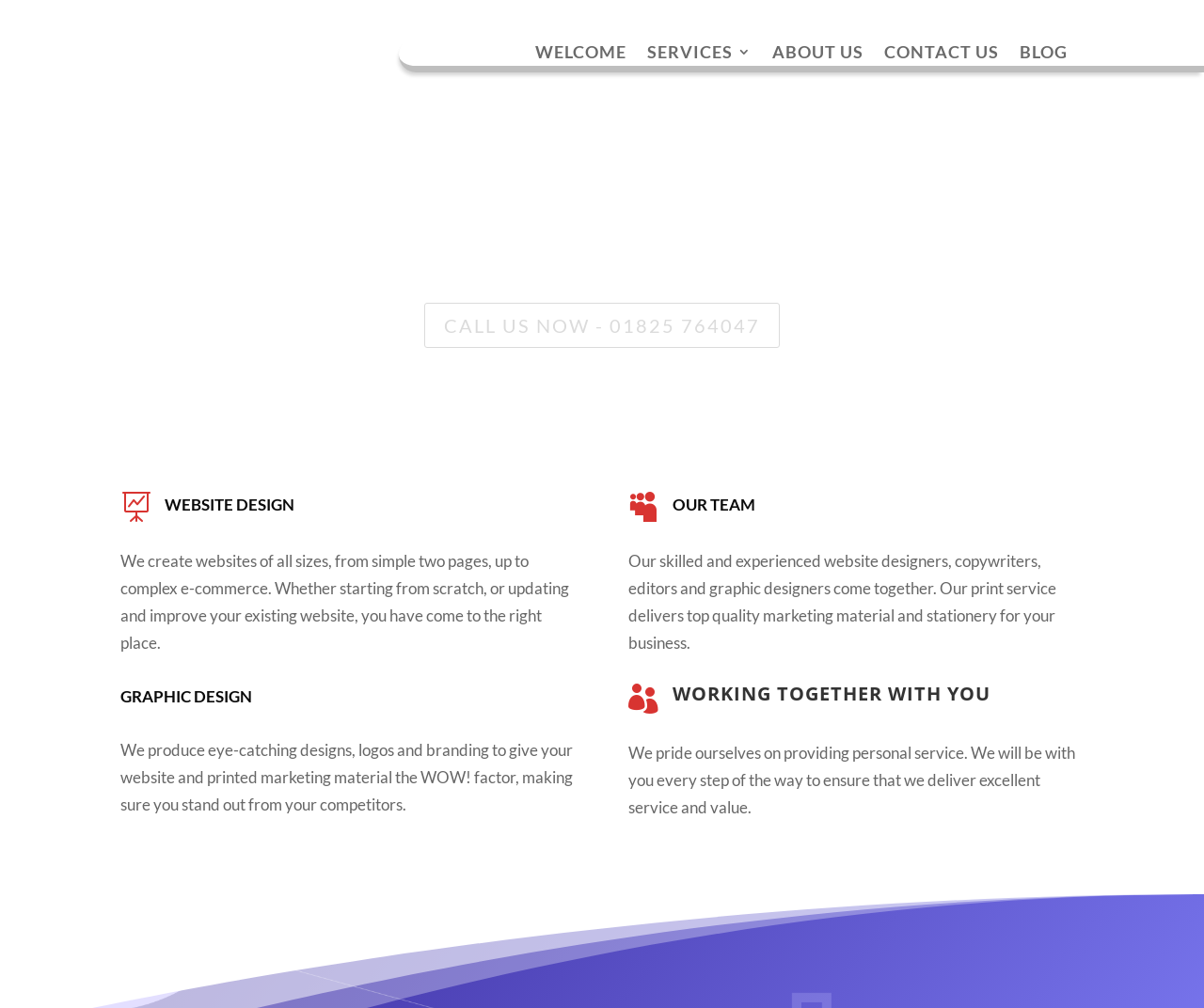Find and provide the bounding box coordinates for the UI element described here: "GRAPHIC DESIGN". The coordinates should be given as four float numbers between 0 and 1: [left, top, right, bottom].

[0.1, 0.681, 0.209, 0.701]